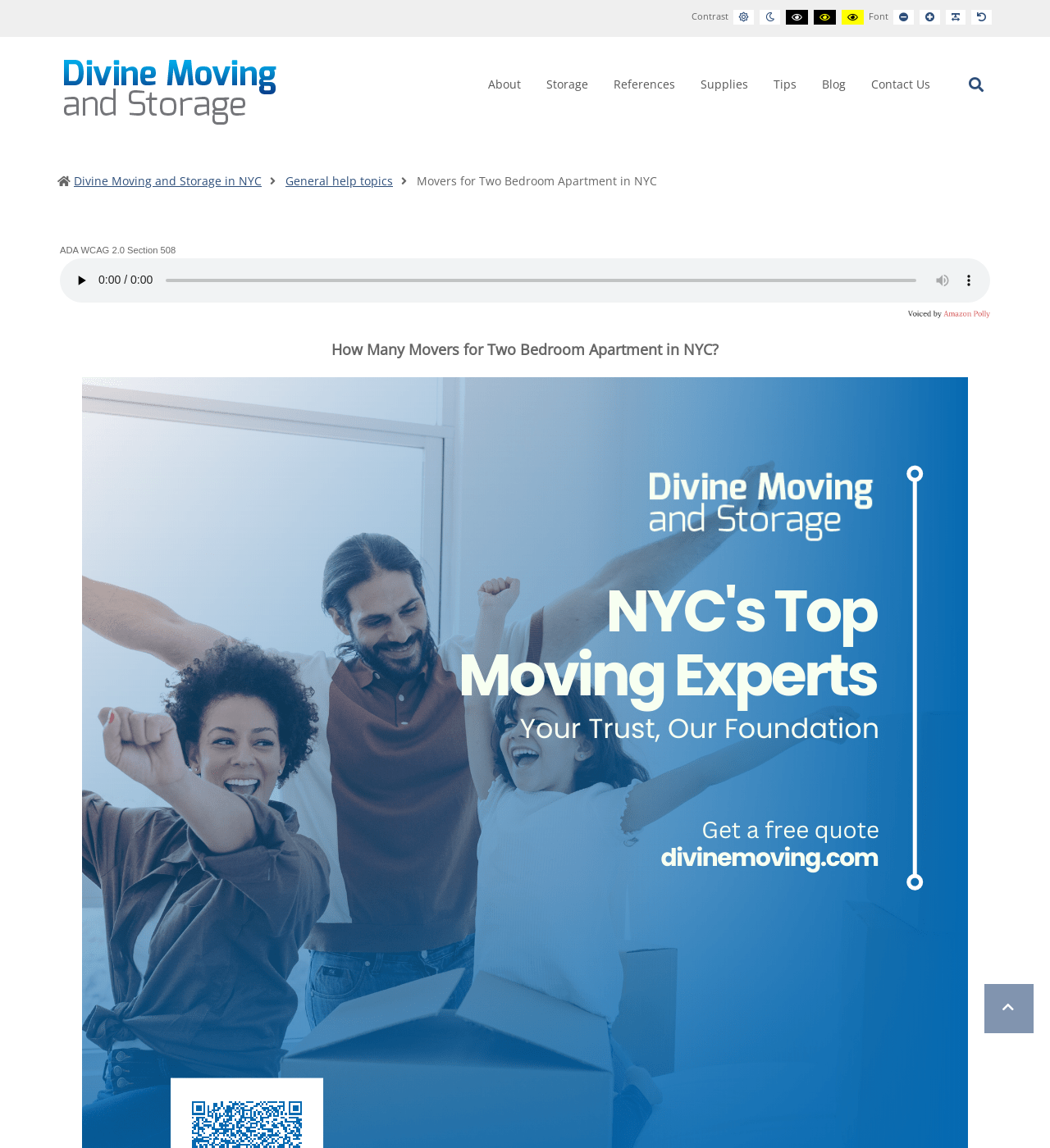Bounding box coordinates should be provided in the format (top-left x, top-left y, bottom-right x, bottom-right y) with all values between 0 and 1. Identify the bounding box for this UI element: Search

[0.914, 0.059, 0.945, 0.088]